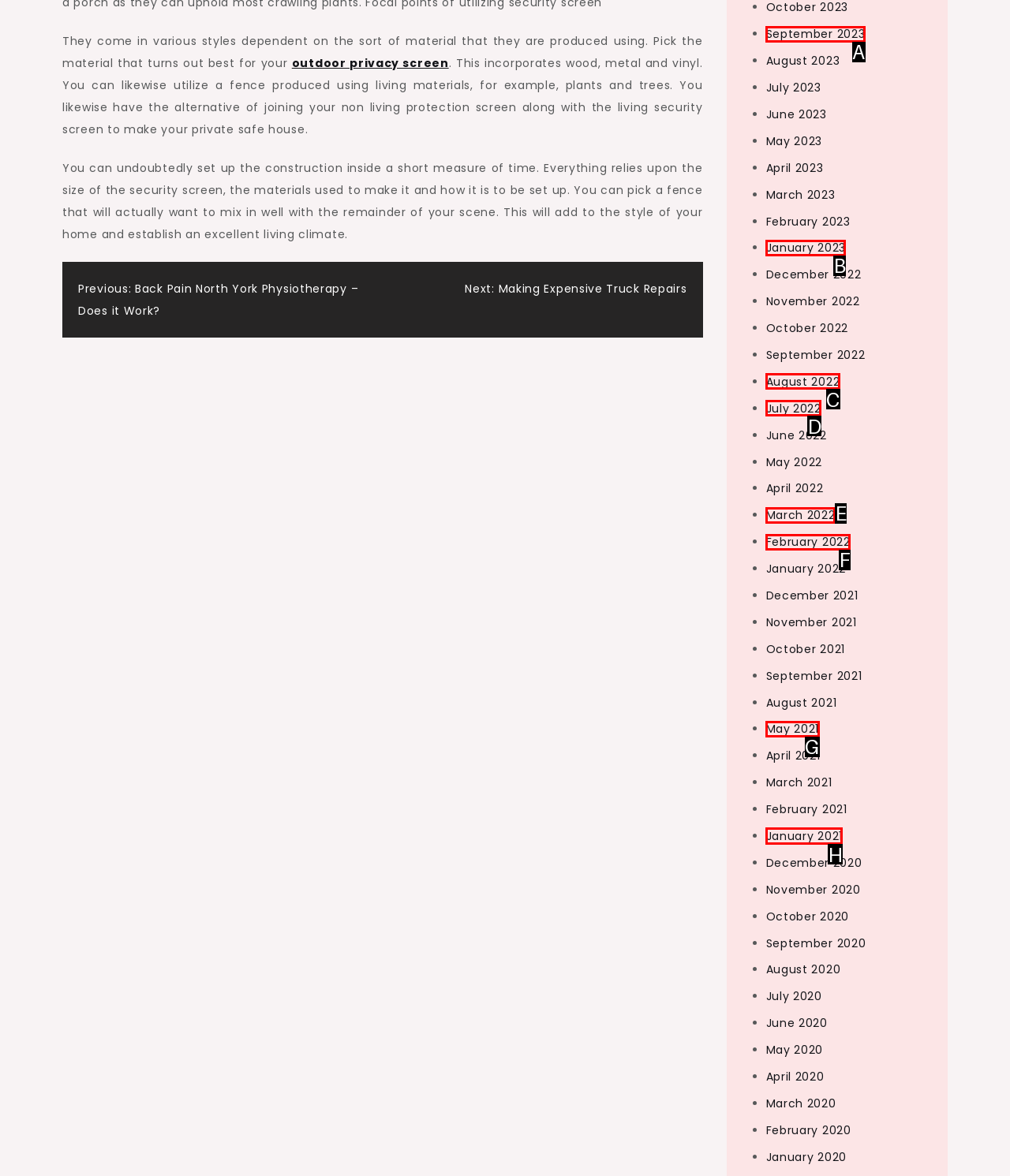Which lettered option should be clicked to perform the following task: Explore posts from January 2021
Respond with the letter of the appropriate option.

H